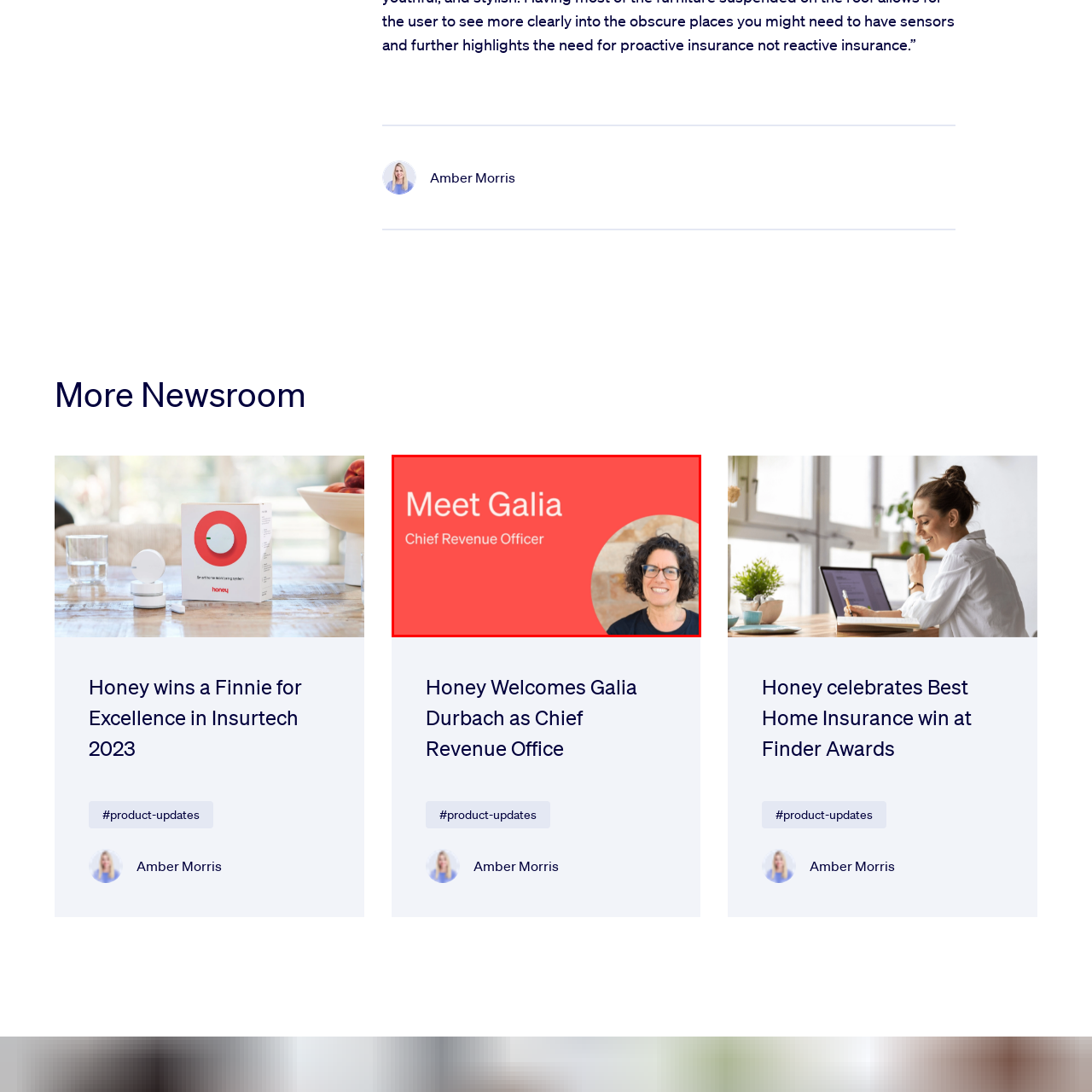Please look at the image within the red bounding box and provide a detailed answer to the following question based on the visual information: What is the tone of Galia's expression?

The caption describes Galia's expression as 'warm and approachable', which implies that her facial expression conveys a sense of friendliness and welcoming nature.